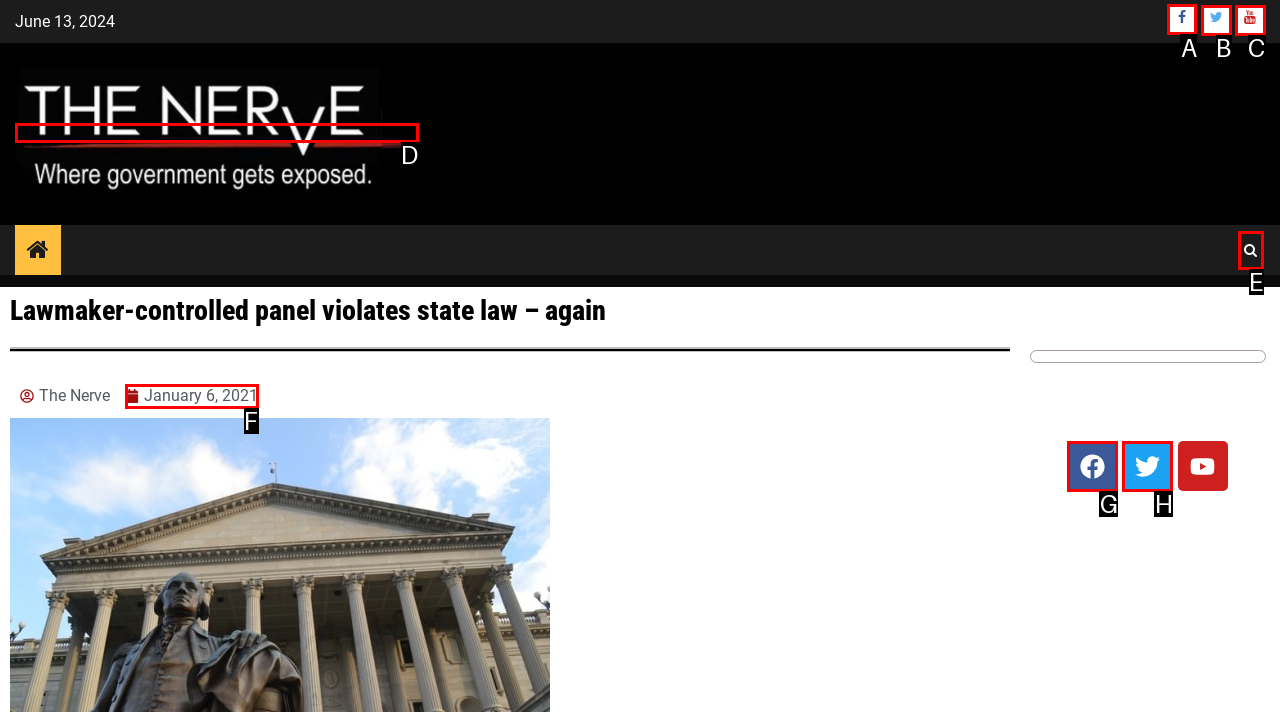Decide which UI element to click to accomplish the task: Click on Facebook link
Respond with the corresponding option letter.

A